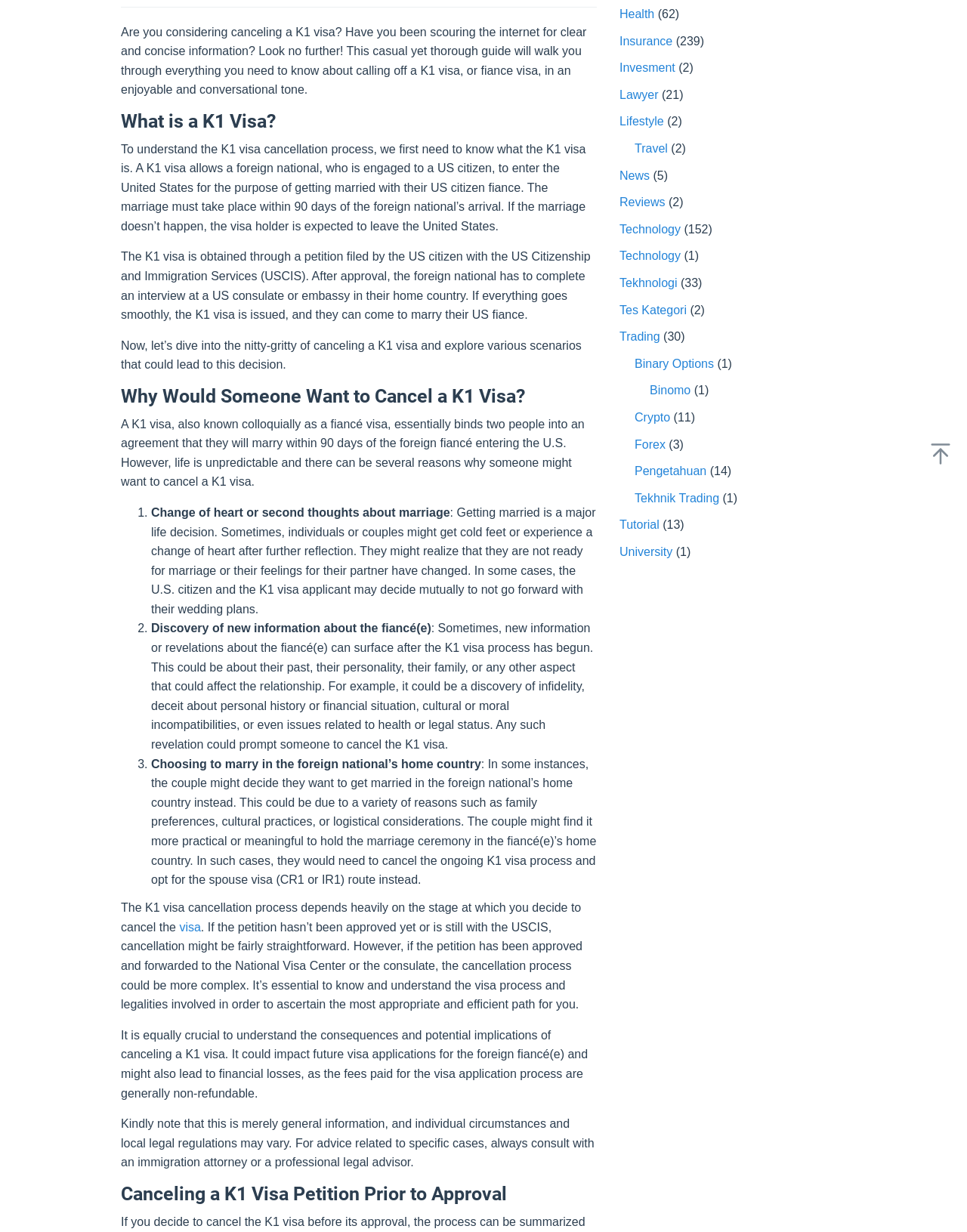Provide the bounding box coordinates in the format (top-left x, top-left y, bottom-right x, bottom-right y). All values are floating point numbers between 0 and 1. Determine the bounding box coordinate of the UI element described as: Tekhnologi

[0.641, 0.224, 0.7, 0.235]